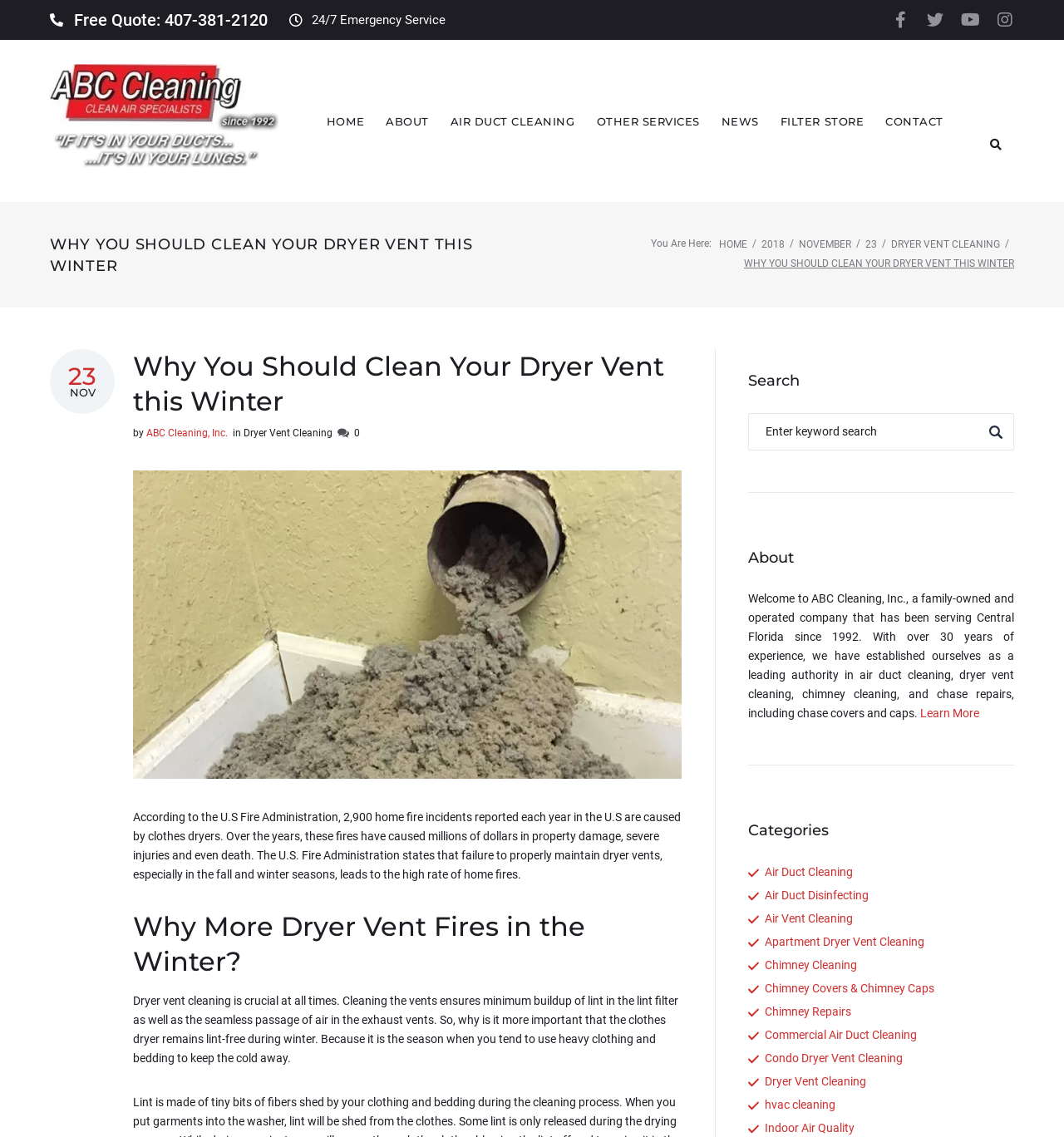What is the name of the company providing the service?
Please look at the screenshot and answer in one word or a short phrase.

ABC Cleaning, Inc.